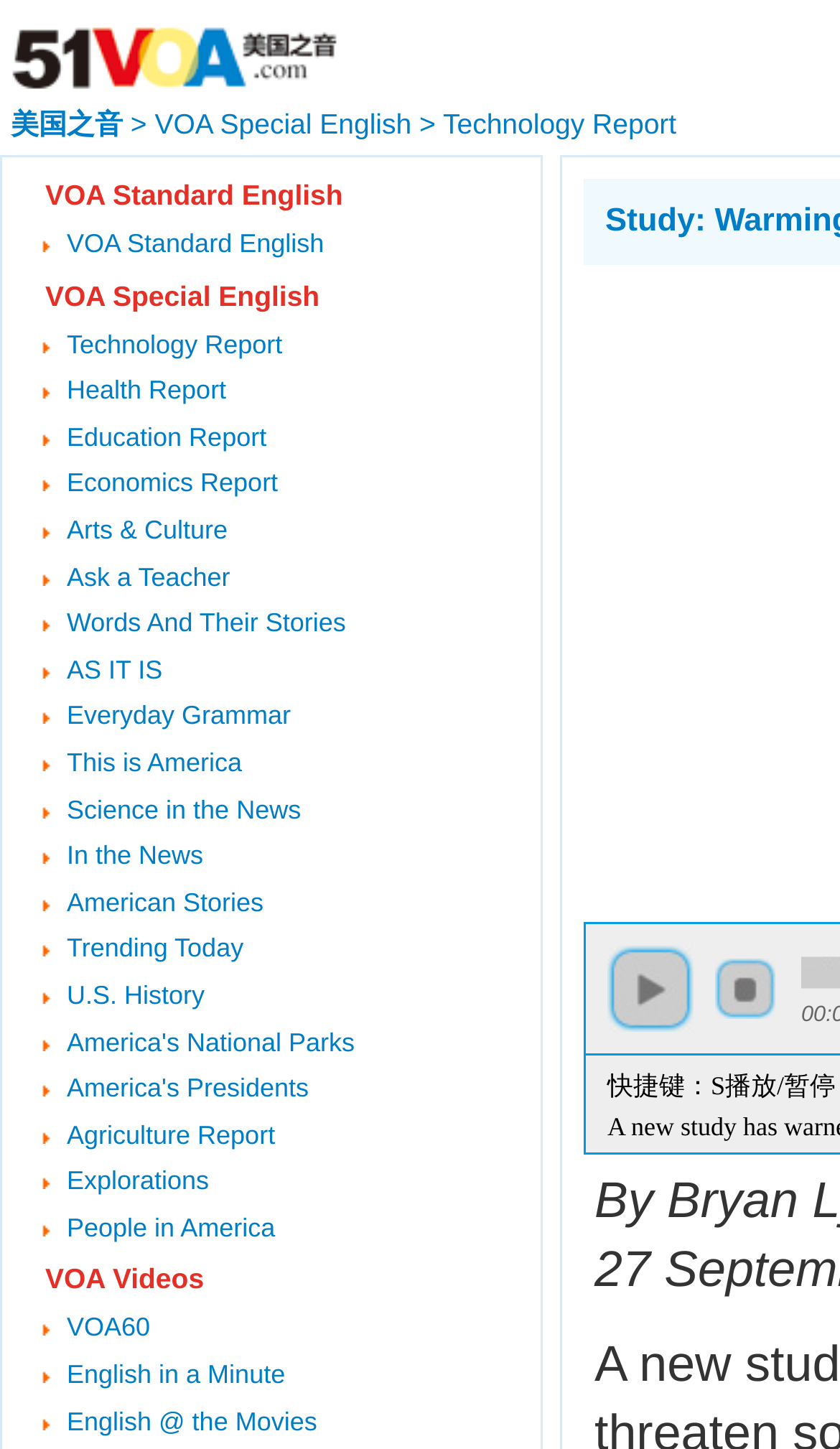Please find the bounding box coordinates of the section that needs to be clicked to achieve this instruction: "click VOA美国之音".

[0.0, 0.015, 0.415, 0.065]